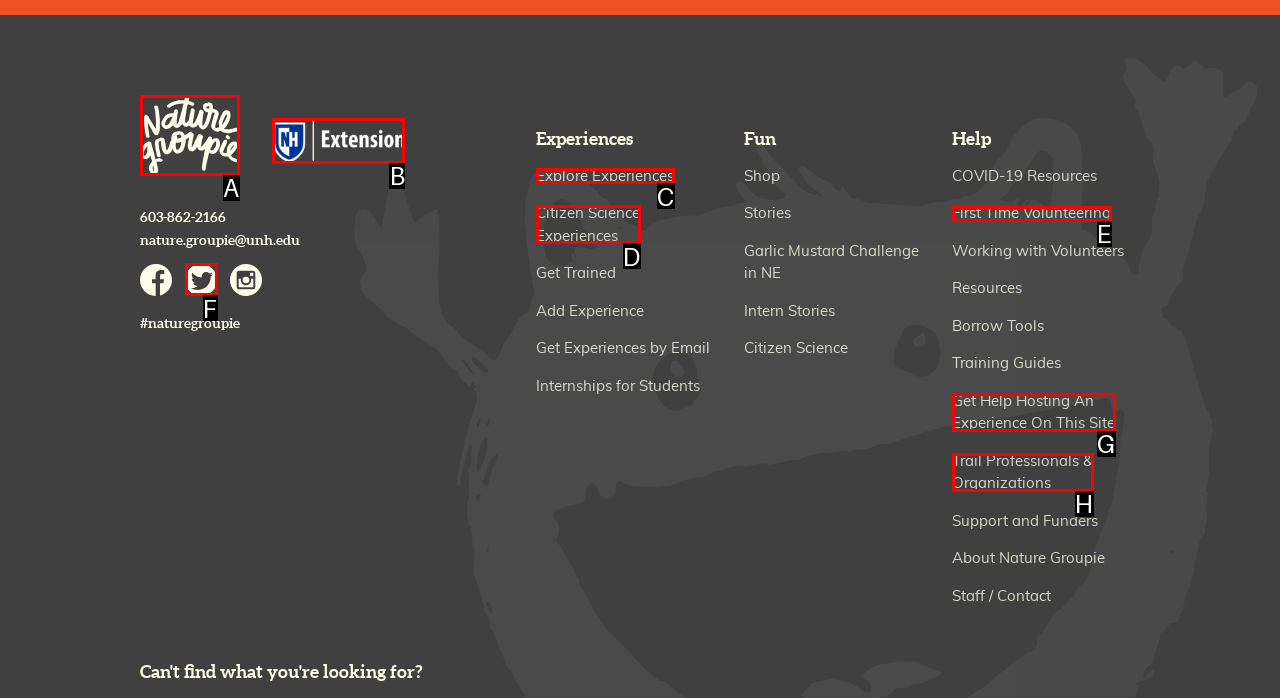To complete the instruction: Explore 'Citizen Science Experiences', which HTML element should be clicked?
Respond with the option's letter from the provided choices.

D